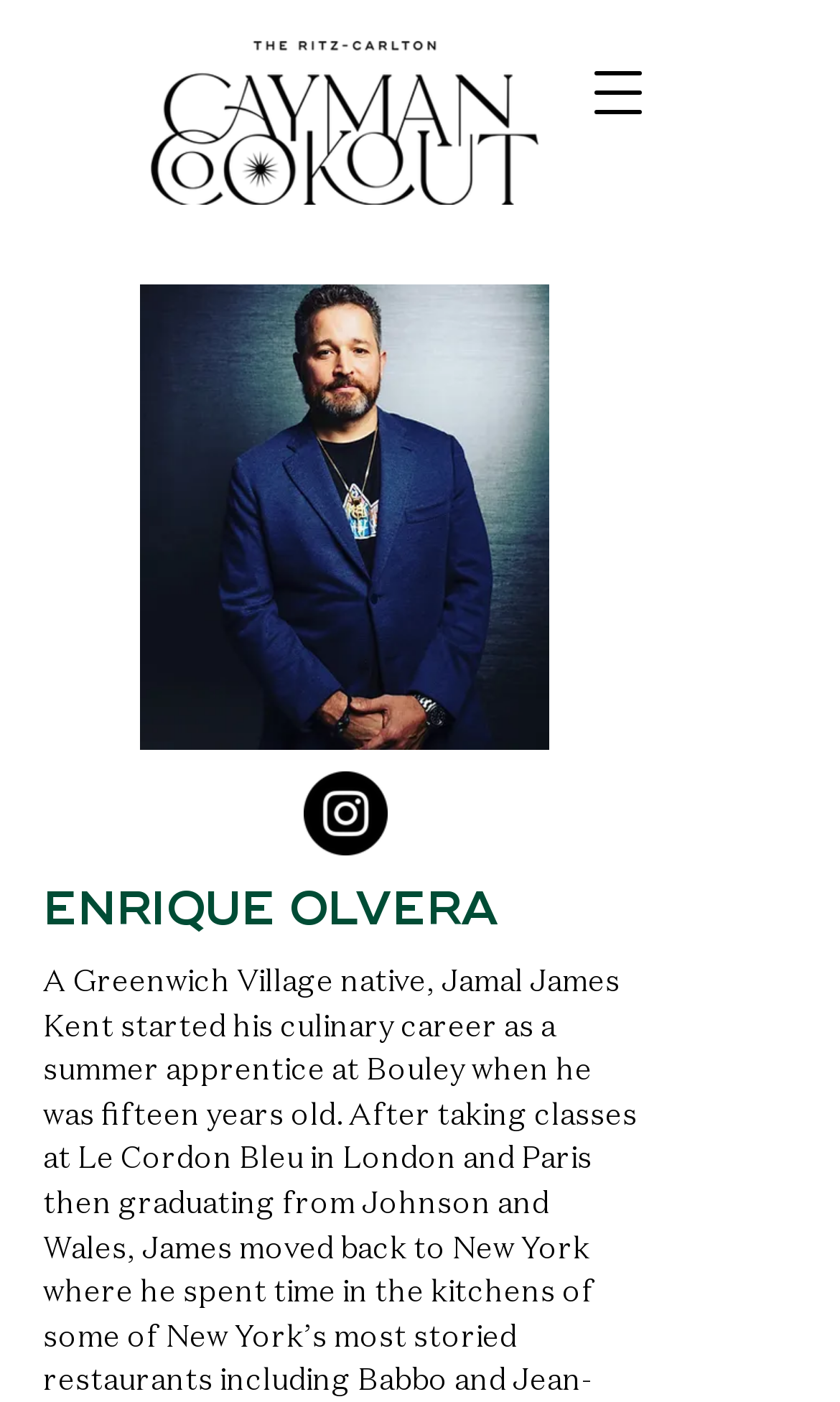What is the logo image at the top left?
Can you give a detailed and elaborate answer to the question?

The image 'TR-C_CAYMAN_24_TRC_blk.png' at the top left of the page appears to be a logo, possibly related to the Cayman Cookout event.